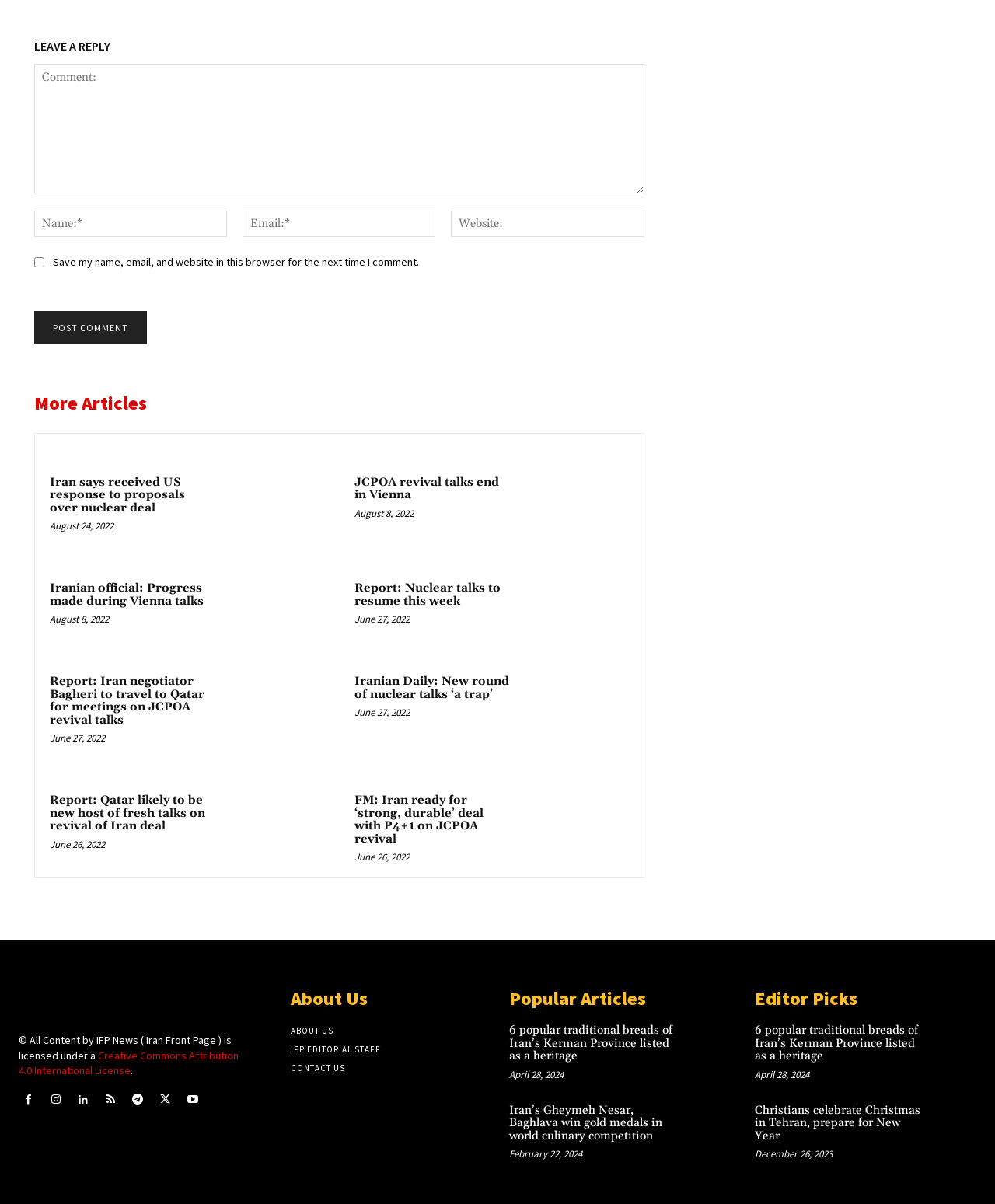Predict the bounding box coordinates for the UI element described as: "Twitter". The coordinates should be four float numbers between 0 and 1, presented as [left, top, right, bottom].

[0.156, 0.906, 0.176, 0.922]